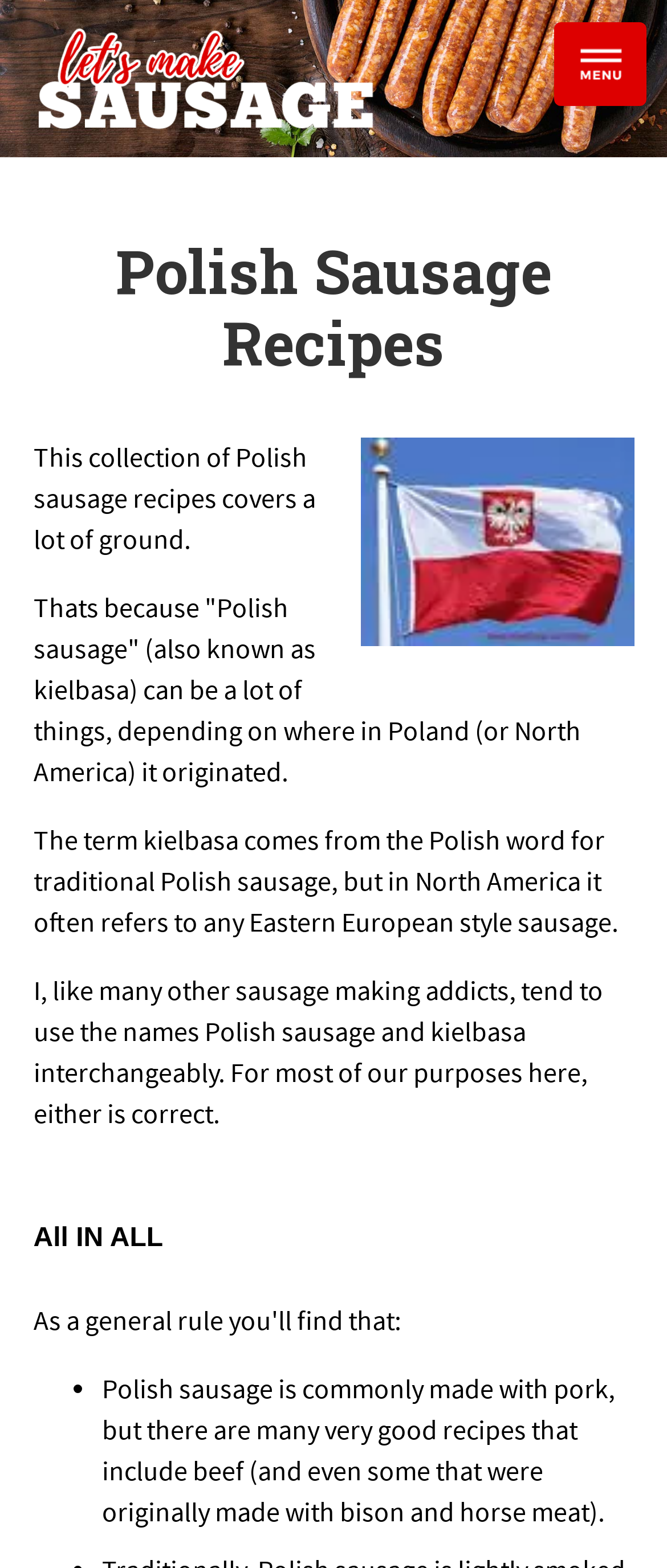Generate a thorough caption that explains the contents of the webpage.

The webpage is about Polish sausage recipes, specifically formulated for home sausage making. At the top left, there is a link to "LETS-MAKE-SAUSAGE.COM". To the right of the link, there is a layout table with a "MENU" static text element. Below the link, there is a heading that reads "Polish Sausage Recipes", which spans almost the entire width of the page. 

On the right side of the page, there is an image of the Polish flag, situated above a block of text that describes the variety of Polish sausage recipes. The text explains that the term "Polish sausage" can refer to different types of sausages depending on their origin, and that the author uses the terms "Polish sausage" and "kielbasa" interchangeably. 

Below the image and the descriptive text, there is a section with a heading "All IN ALL". This section appears to be a list, with a bullet point marked by a "•" symbol, followed by a text that discusses the common ingredients used in Polish sausage recipes, including pork, beef, and other meats.